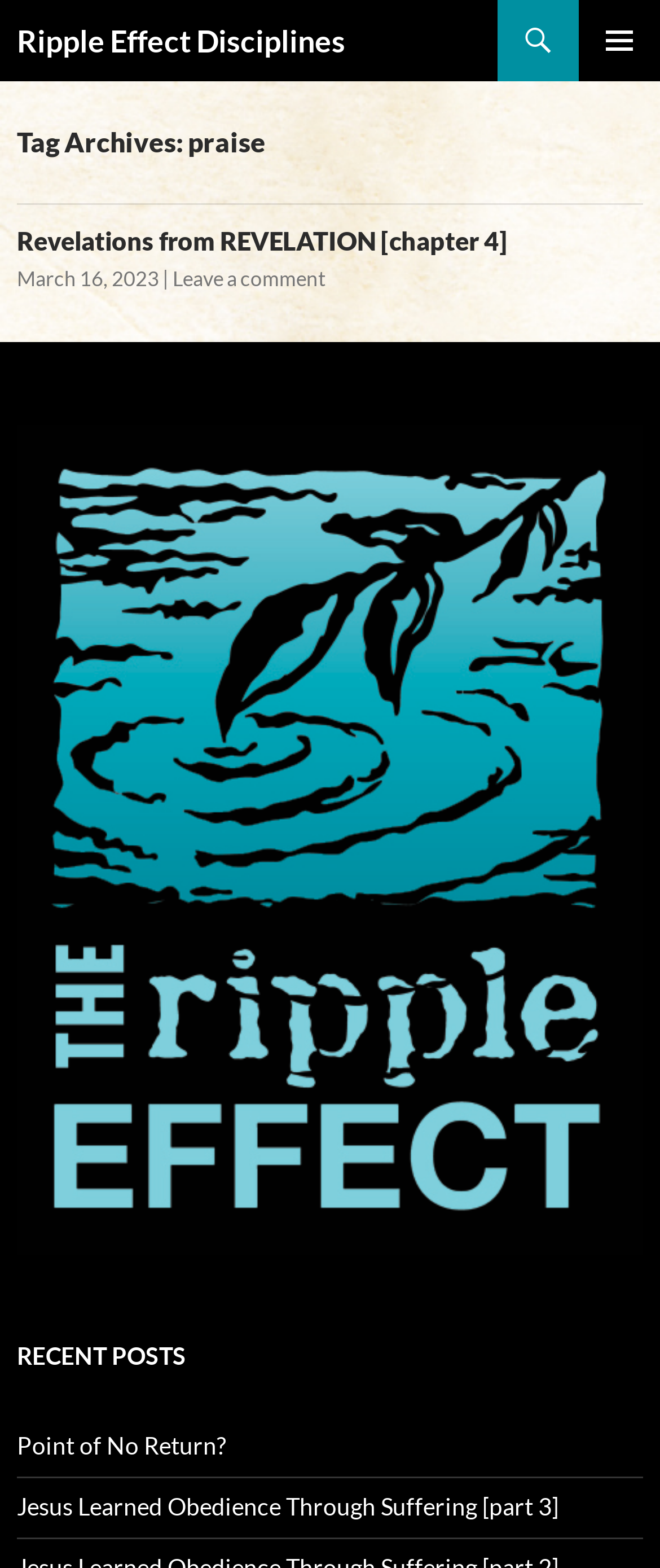What is the title of the latest post?
Using the image, elaborate on the answer with as much detail as possible.

I looked for the most recent post by finding the first article element [28] and then its heading element [78]. The text of this heading element is 'Revelations from REVELATION [chapter 4]', which is the title of the latest post.